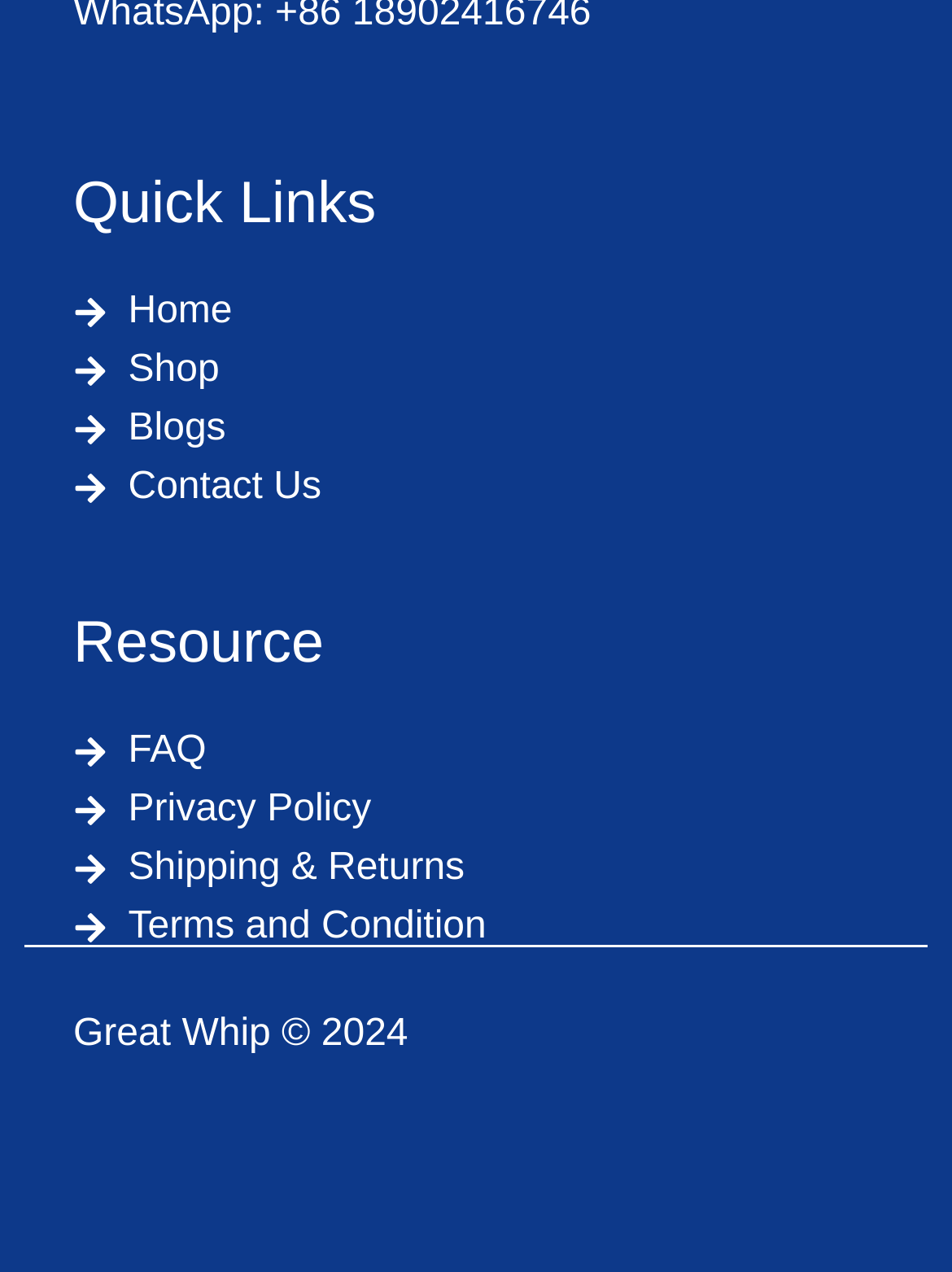How many links are under 'Resource'?
Carefully analyze the image and provide a detailed answer to the question.

Under the 'Resource' heading, we can count four links: 'FAQ', 'Privacy Policy', 'Shipping & Returns', and 'Terms and Condition'. These links are located at coordinates [0.077, 0.569, 0.923, 0.615], [0.077, 0.615, 0.923, 0.661], [0.077, 0.661, 0.923, 0.707], and [0.077, 0.707, 0.923, 0.753], respectively.